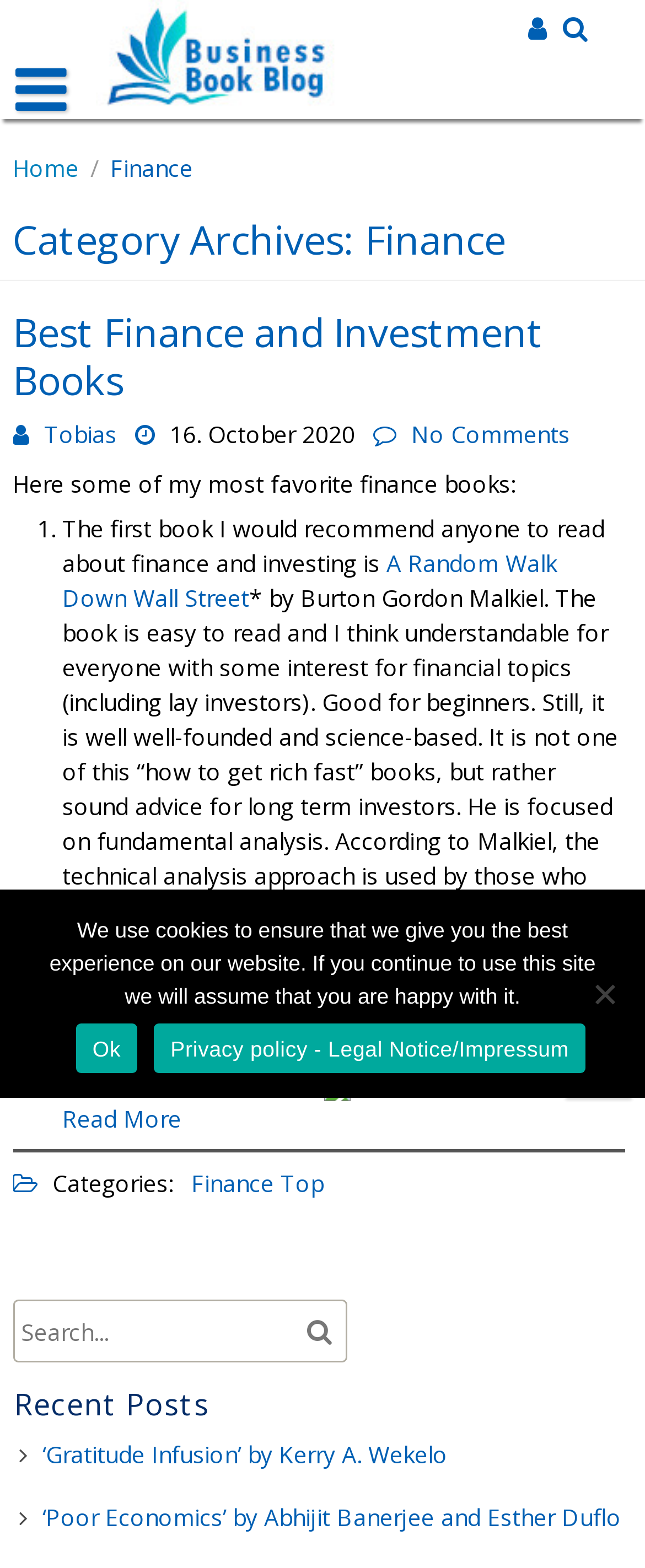Answer the question with a single word or phrase: 
What is the category of the current archive?

Finance